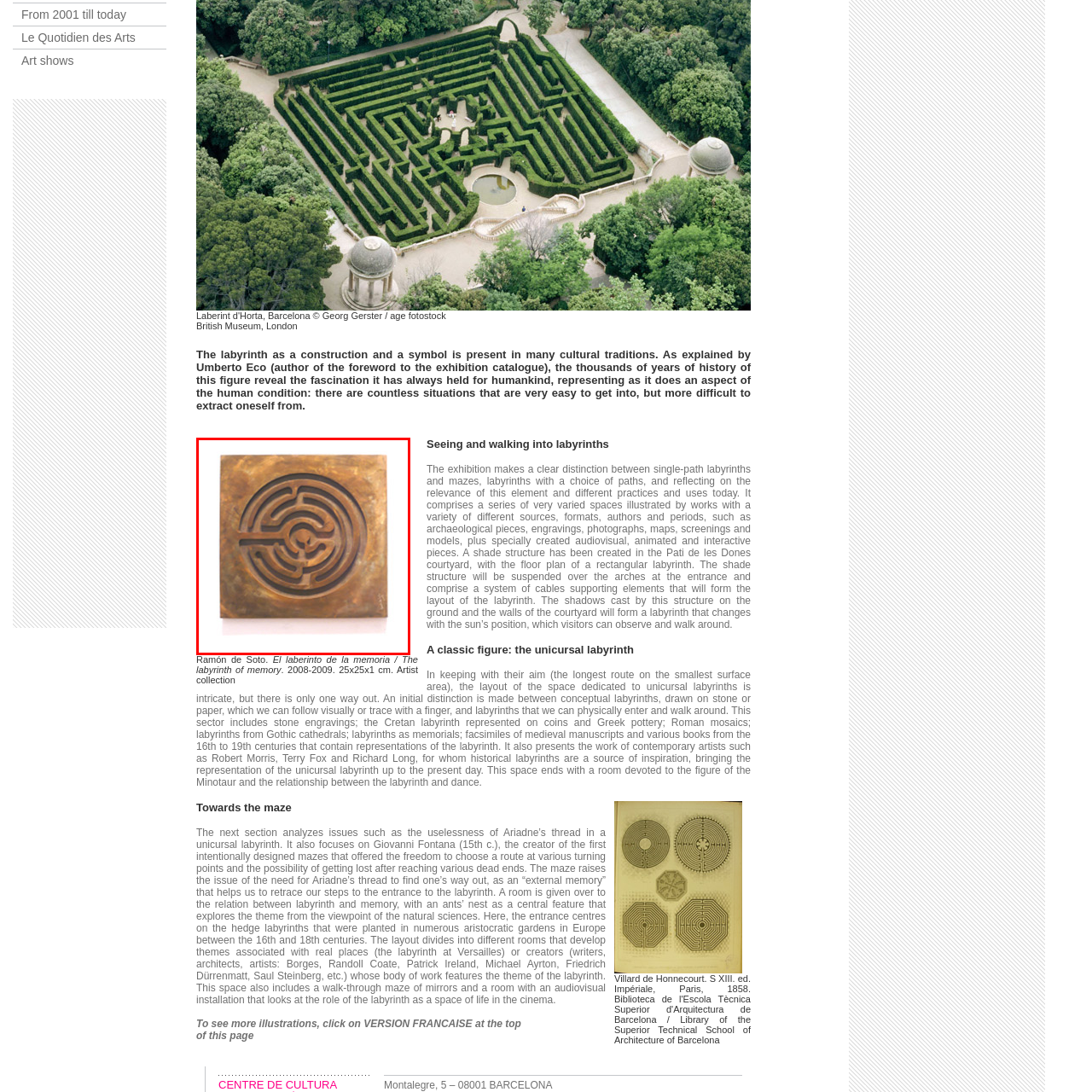Draft a detailed caption for the image located inside the red outline.

This image features a sculptural work titled *El laberinto de la memoria / The labyrinth of memory* by the artist Ramón de Soto, created in 2008-2009. The artwork is a bronze relief depicting a circular labyrinth design, illustrating the intricate pathways that characterize labyrinths in various cultural traditions. The dimensions of the piece are 25x25x1 cm, and it is part of the artist's collection. 

The exhibition it belongs to explores the concept of labyrinths as both a physical and symbolic structure, emphasizing the duality between single-path labyrinths and more complex mazes. This artwork exemplifies the longstanding fascination with labyrinths, reflecting themes related to human experience, memory, and the challenges of navigation—both literally and metaphorically. The labyrinth serves as a powerful symbol within the context of the exhibition, encouraging visitors to engage with its multifaceted meanings.